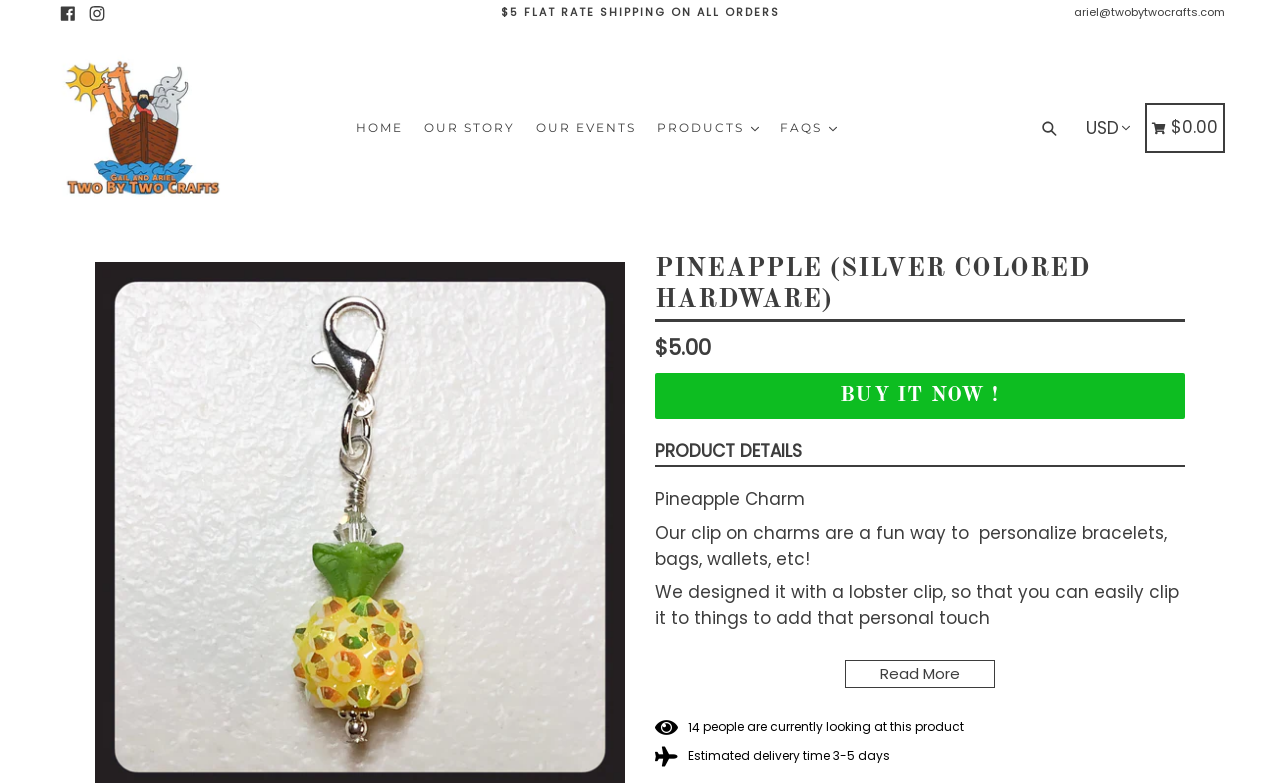Highlight the bounding box coordinates of the element that should be clicked to carry out the following instruction: "Search for products". The coordinates must be given as four float numbers ranging from 0 to 1, i.e., [left, top, right, bottom].

[0.809, 0.143, 0.837, 0.184]